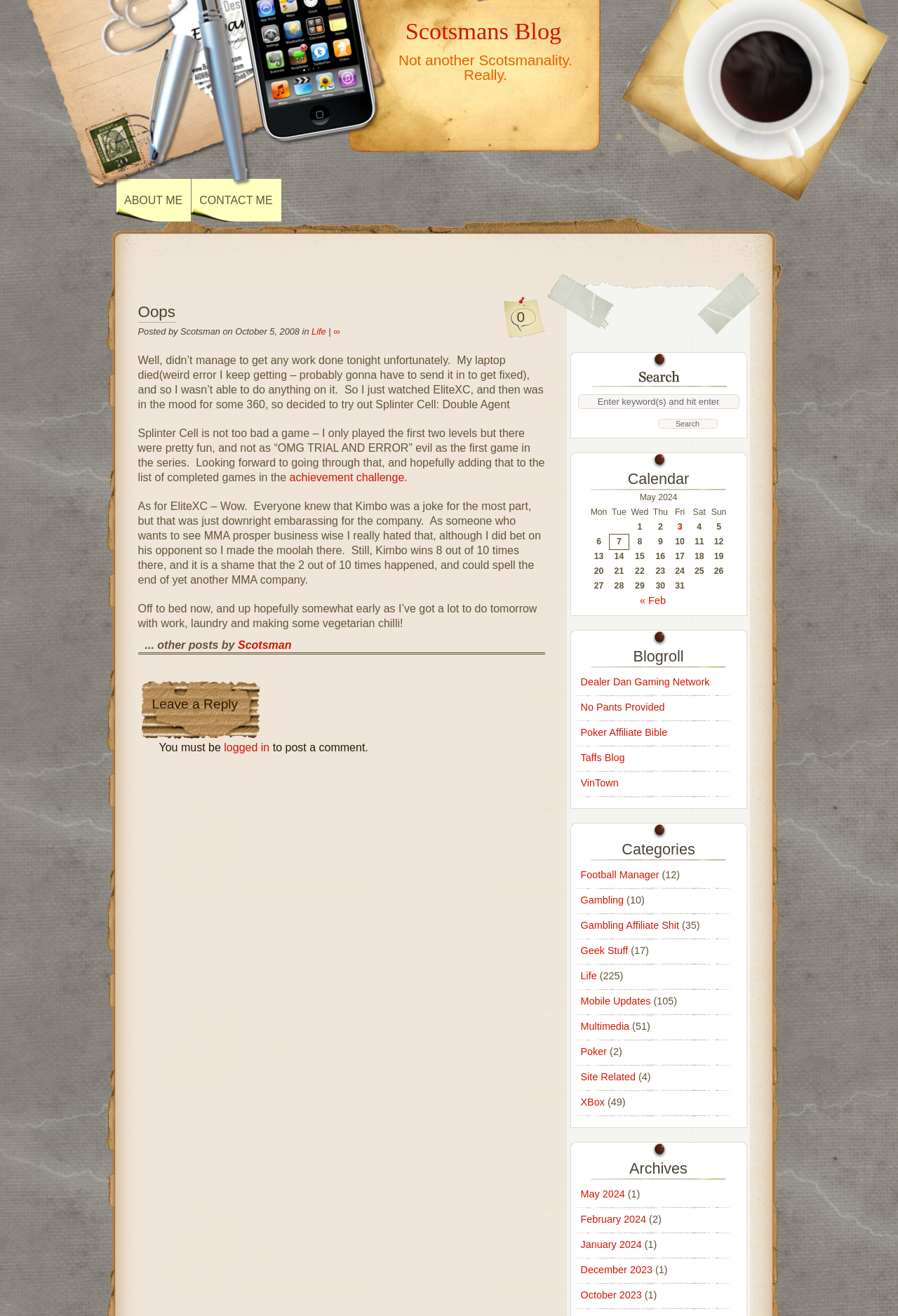Write an exhaustive caption that covers the webpage's main aspects.

This webpage is a blog titled "Scotsmans Blog" with a heading that reads "Oops". The blog post is dated October 5, 2008, and is written by Scotsman. The post discusses the author's failed attempt to get work done due to a laptop error, and instead, they spent the evening watching EliteXC and playing Splinter Cell: Double Agent on their Xbox 360.

The blog post is divided into several paragraphs, with the first paragraph explaining the laptop issue and the author's decision to watch TV and play games instead. The second paragraph discusses the author's experience playing Splinter Cell: Double Agent, mentioning that it's not a bad game and that they're looking forward to completing it.

The third paragraph talks about the author's thoughts on EliteXC, expressing disappointment in Kimbo's loss and its potential impact on the MMA company. The final paragraph mentions the author's plans for the next day, including work, laundry, and making vegetarian chili.

Below the blog post, there is a section for leaving a reply, which requires users to be logged in. There is also a search bar and a calendar for May 2024, which displays the days of the week and the numbers of the month. The calendar has a few posts published on May 3, 2024.

On the top-right side of the page, there are links to "ABOUT ME" and "CONTACT ME". There is also a link to the blog's main page, titled "Scotsmans Blog".